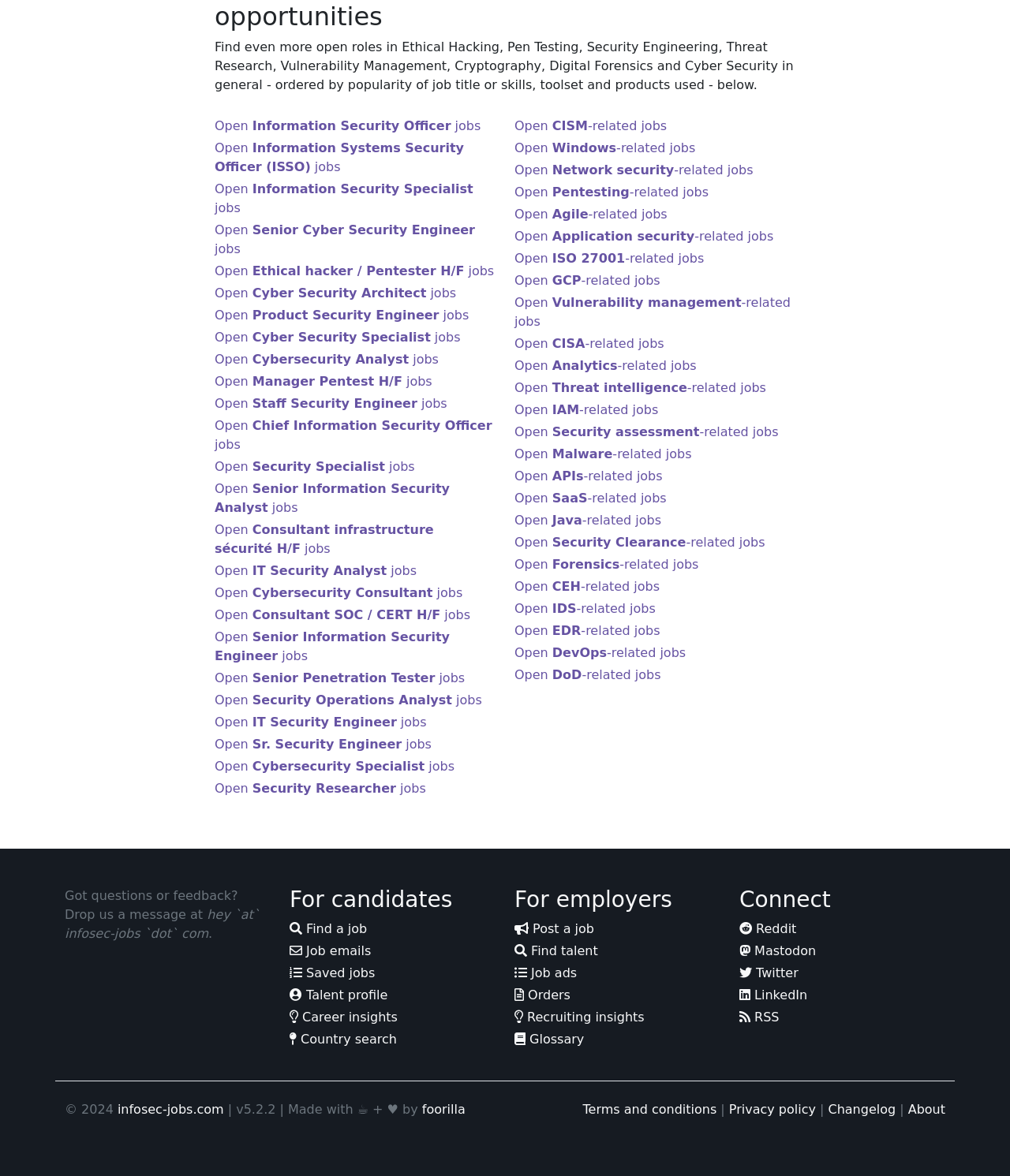Reply to the question with a single word or phrase:
How many job titles are listed on the webpage?

43